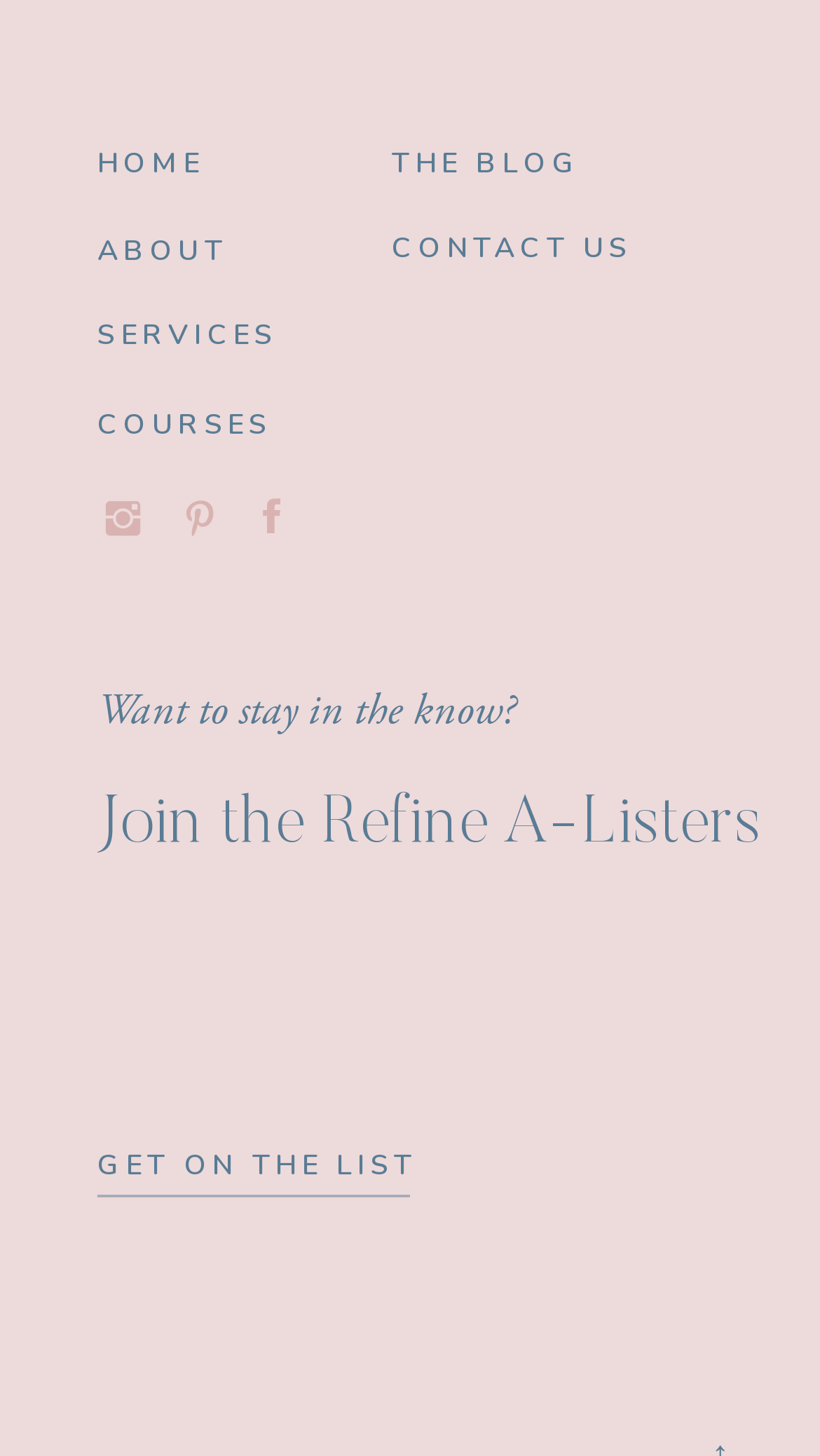Provide the bounding box for the UI element matching this description: "Services".

[0.119, 0.215, 0.441, 0.254]